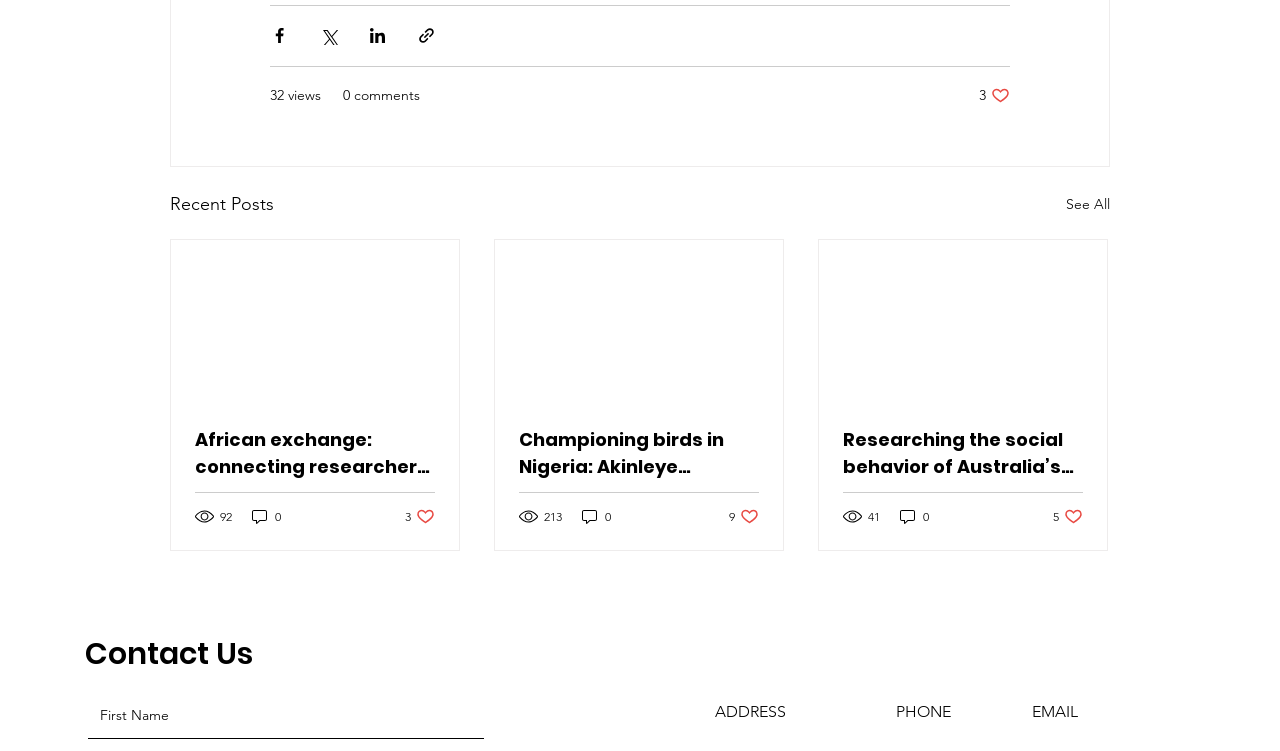Can you pinpoint the bounding box coordinates for the clickable element required for this instruction: "Read the article about African exchange"? The coordinates should be four float numbers between 0 and 1, i.e., [left, top, right, bottom].

[0.152, 0.567, 0.34, 0.639]